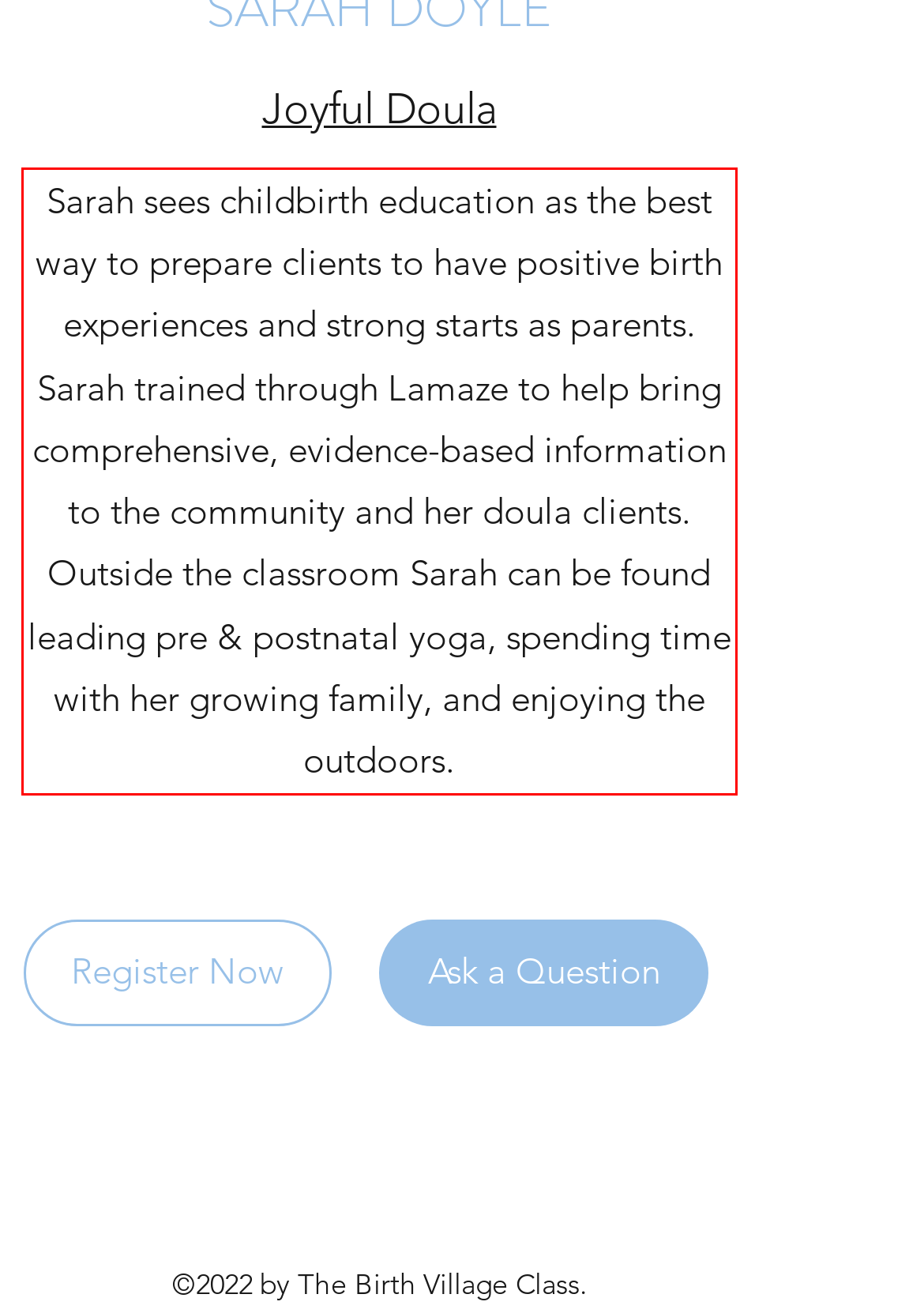Review the webpage screenshot provided, and perform OCR to extract the text from the red bounding box.

Sarah sees childbirth education as the best way to prepare clients to have positive birth experiences and strong starts as parents. Sarah trained through Lamaze to help bring comprehensive, evidence-based information to the community and her doula clients. Outside the classroom Sarah can be found leading pre & postnatal yoga, spending time with her growing family, and enjoying the outdoors.